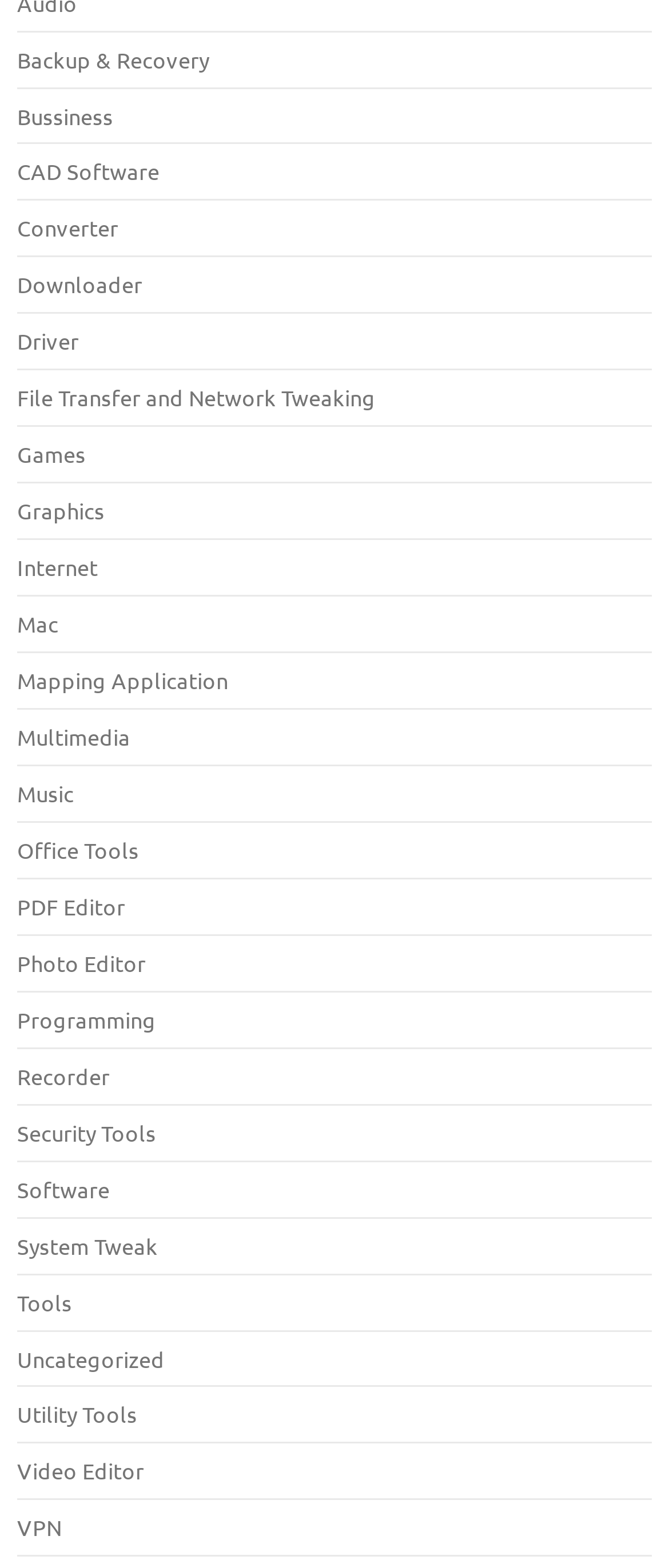Answer with a single word or phrase: 
Is 'VPN' the last category listed?

Yes